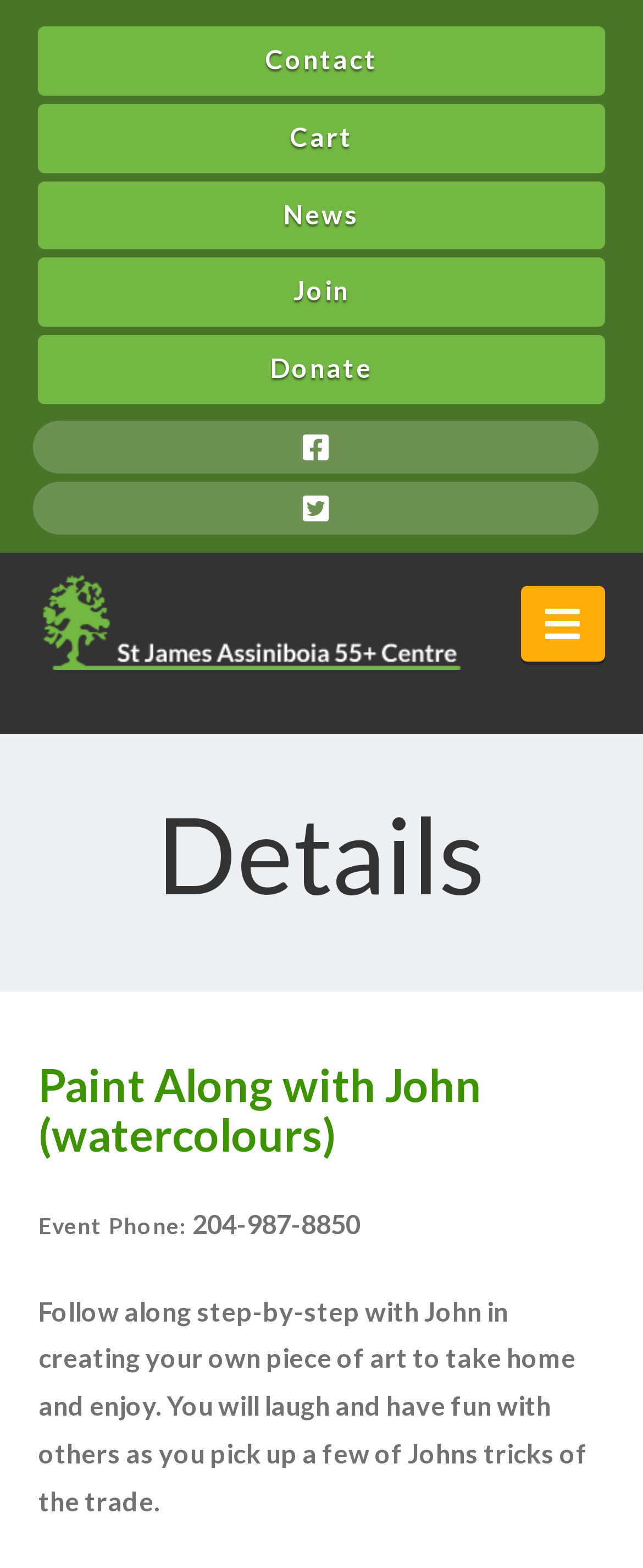Using the element description: "Menu", determine the bounding box coordinates for the specified UI element. The coordinates should be four float numbers between 0 and 1, [left, top, right, bottom].

None